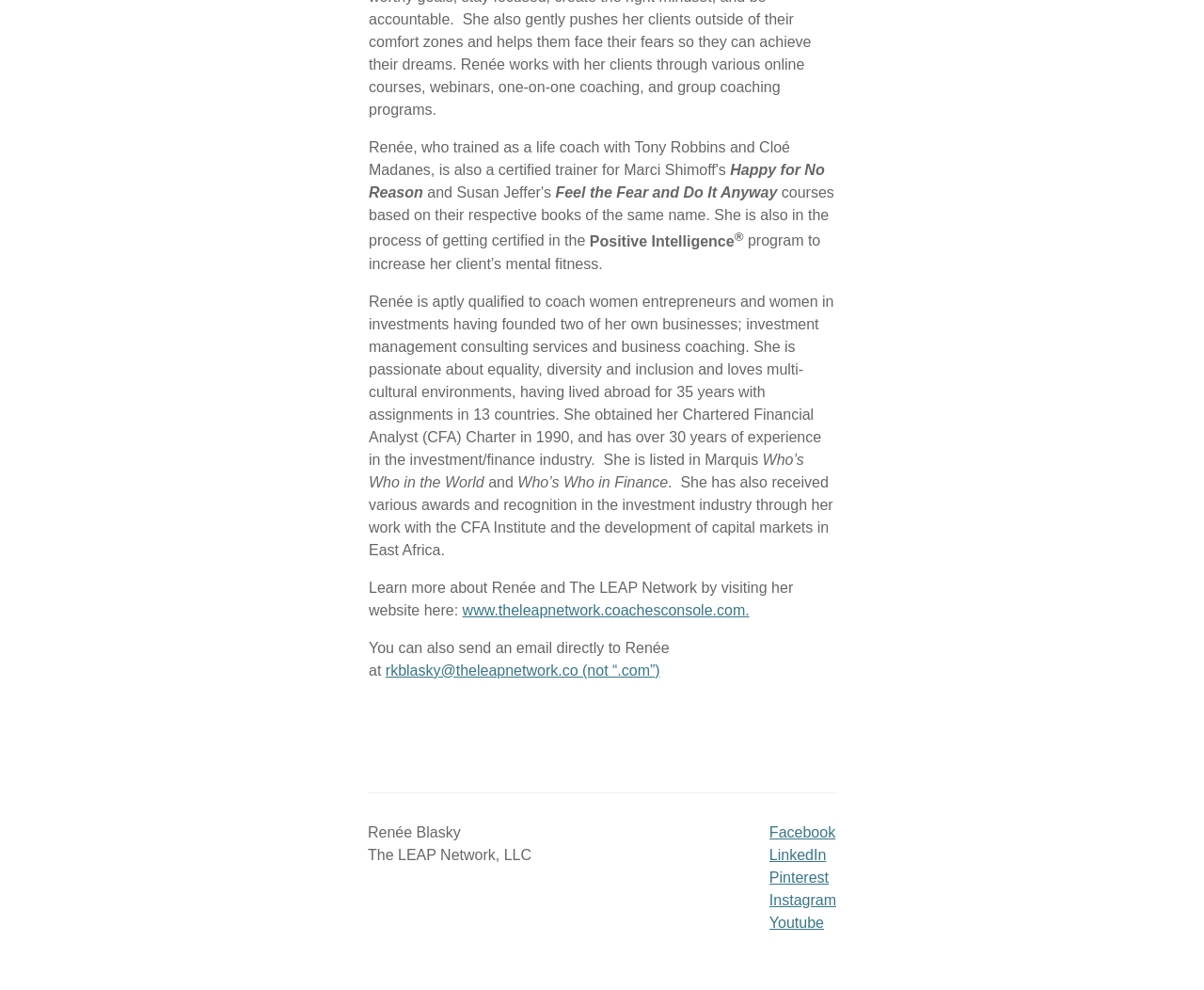Give the bounding box coordinates for the element described by: "Ecotopian Careers Roundup: Feb 19".

None